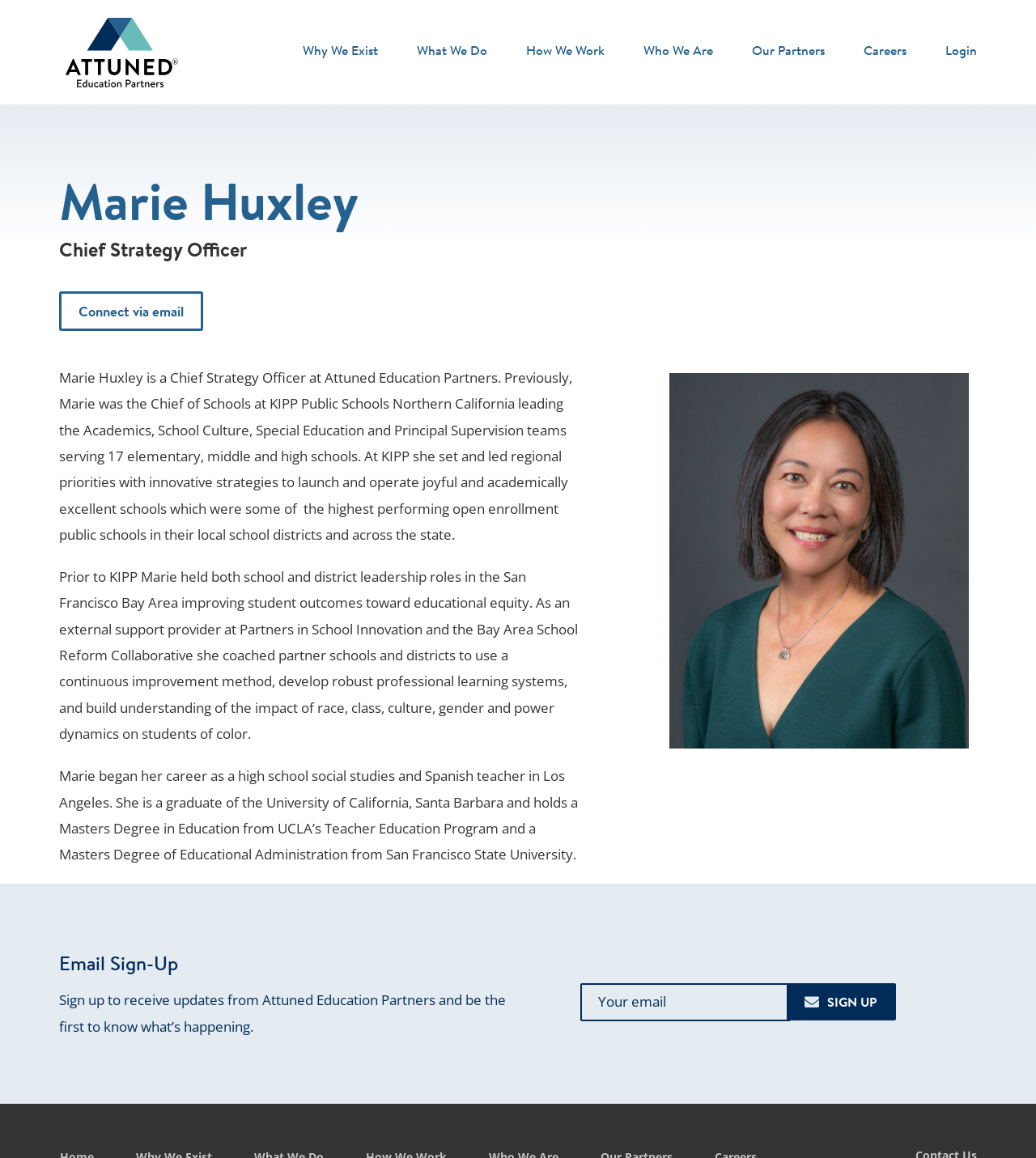Please reply to the following question using a single word or phrase: 
What is the purpose of the textbox at the bottom of the page?

Enter email